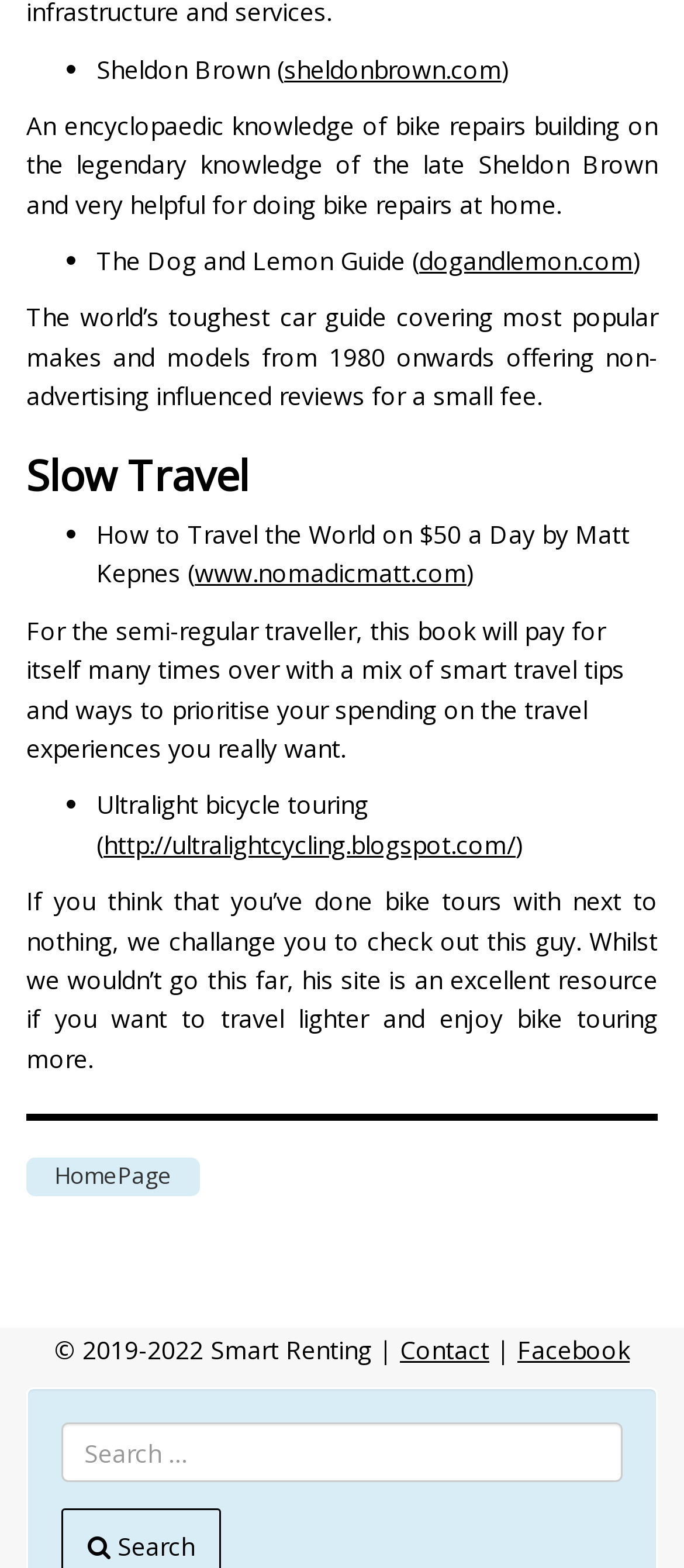What is the purpose of the 'Ultralight bicycle touring' website?
Based on the visual content, answer with a single word or a brief phrase.

Bike touring tips